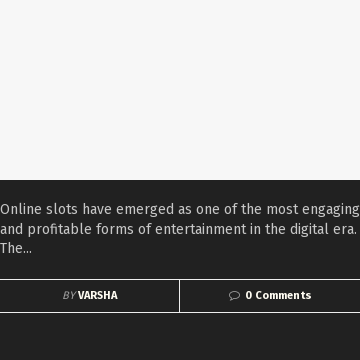Who is the author of the article?
Provide a well-explained and detailed answer to the question.

The author's name is positioned beneath the title of the article, and it is clearly stated as 'Varsha'.